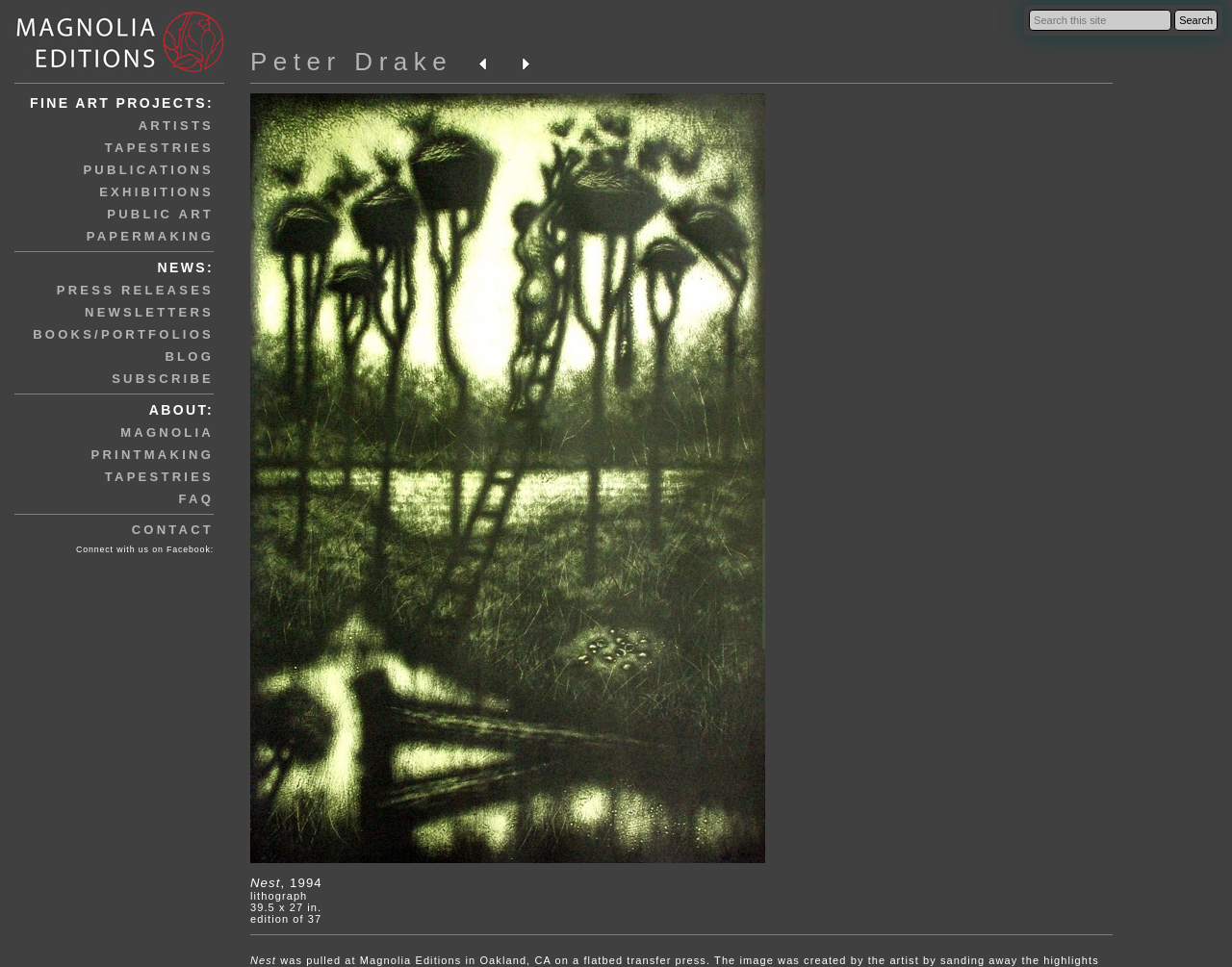Construct a comprehensive caption that outlines the webpage's structure and content.

The webpage is about Magnolia Editions, a fine art studio in Oakland, CA. At the top right corner, there is a search bar with a "Search" button next to it. On the top left, there is a logo of Magnolia Editions, which is a link to the home page.

Below the logo, there are several categories listed, including "FINE ART PROJECTS", "ARTISTS", "TAPESTRIES", "PUBLICATIONS", "EXHIBITIONS", "PUBLIC ART", and "PAPERMAKING". These categories are arranged vertically, with "FINE ART PROJECTS" at the top and "PAPERMAKING" at the bottom.

To the right of these categories, there are more links listed under the headings "NEWS" and "ABOUT". The "NEWS" section includes links to "PRESS RELEASES", "NEWSLETTERS", "BOOKS/PORTFOLIOS", "BLOG", and "SUBSCRIBE". The "ABOUT" section includes links to "MAGNOLIA", "PRINTMAKING", "TAPESTRIES", "FAQ", and "CONTACT".

Below these links, there is a Facebook icon with the text "Connect with us on Facebook". Next to it, there is a Facebook iframe. 

On the right side of the page, there are three links with images, which appear to be artist profiles or artworks. Below these links, there is a link to "Nest" with an image of a nest. 

At the bottom of the page, there is a description of an artwork, including the title "Nest", the year "1994", the medium "lithograph", the dimensions "39.5 x 27 in.", and the edition number "37".